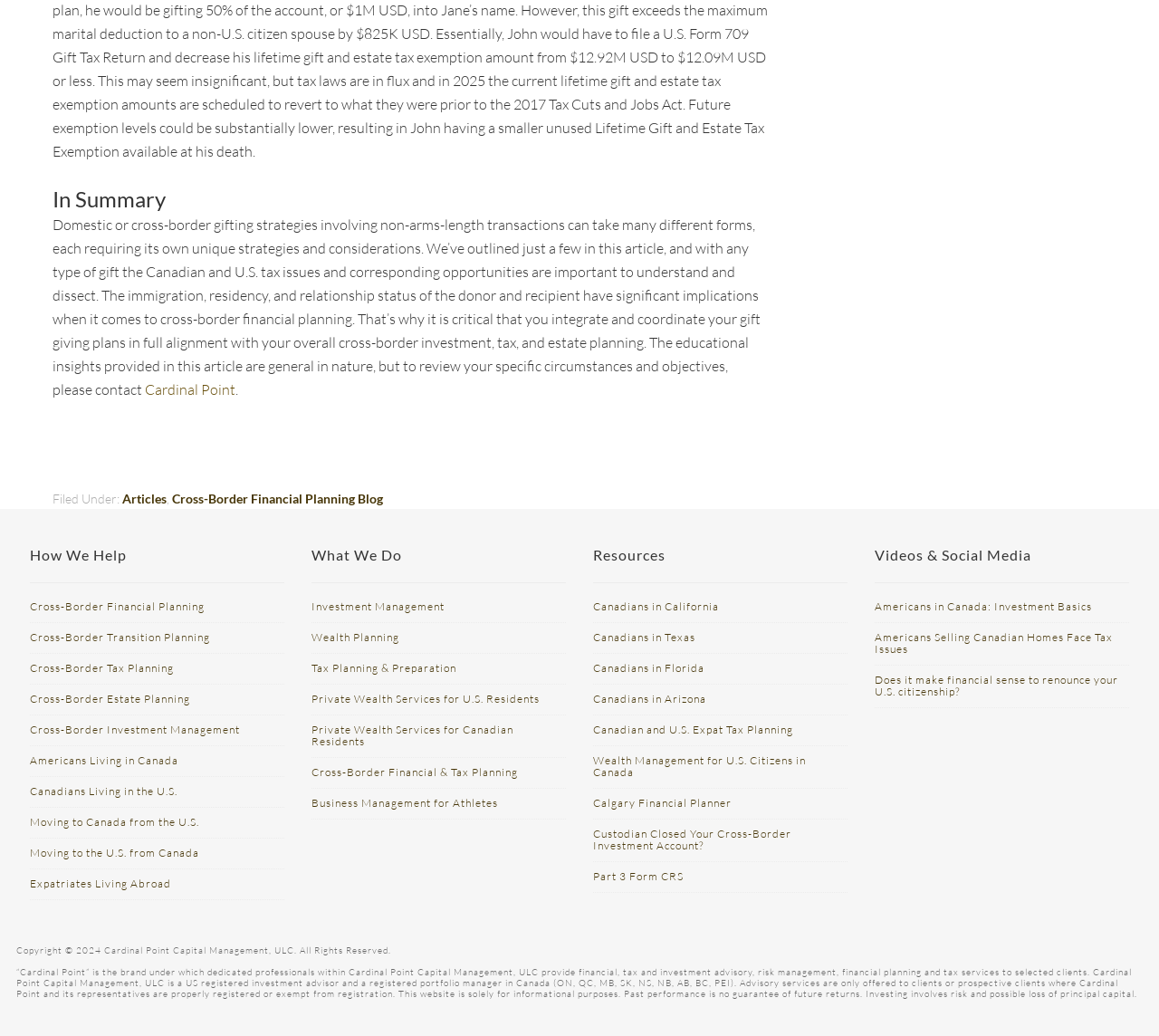Give a one-word or short phrase answer to the question: 
What type of services does Cardinal Point offer?

Financial, tax, and investment advisory services